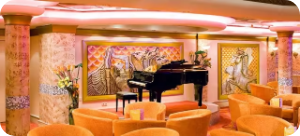On which deck is the bar located?
Answer the question with a single word or phrase, referring to the image.

Deck 6